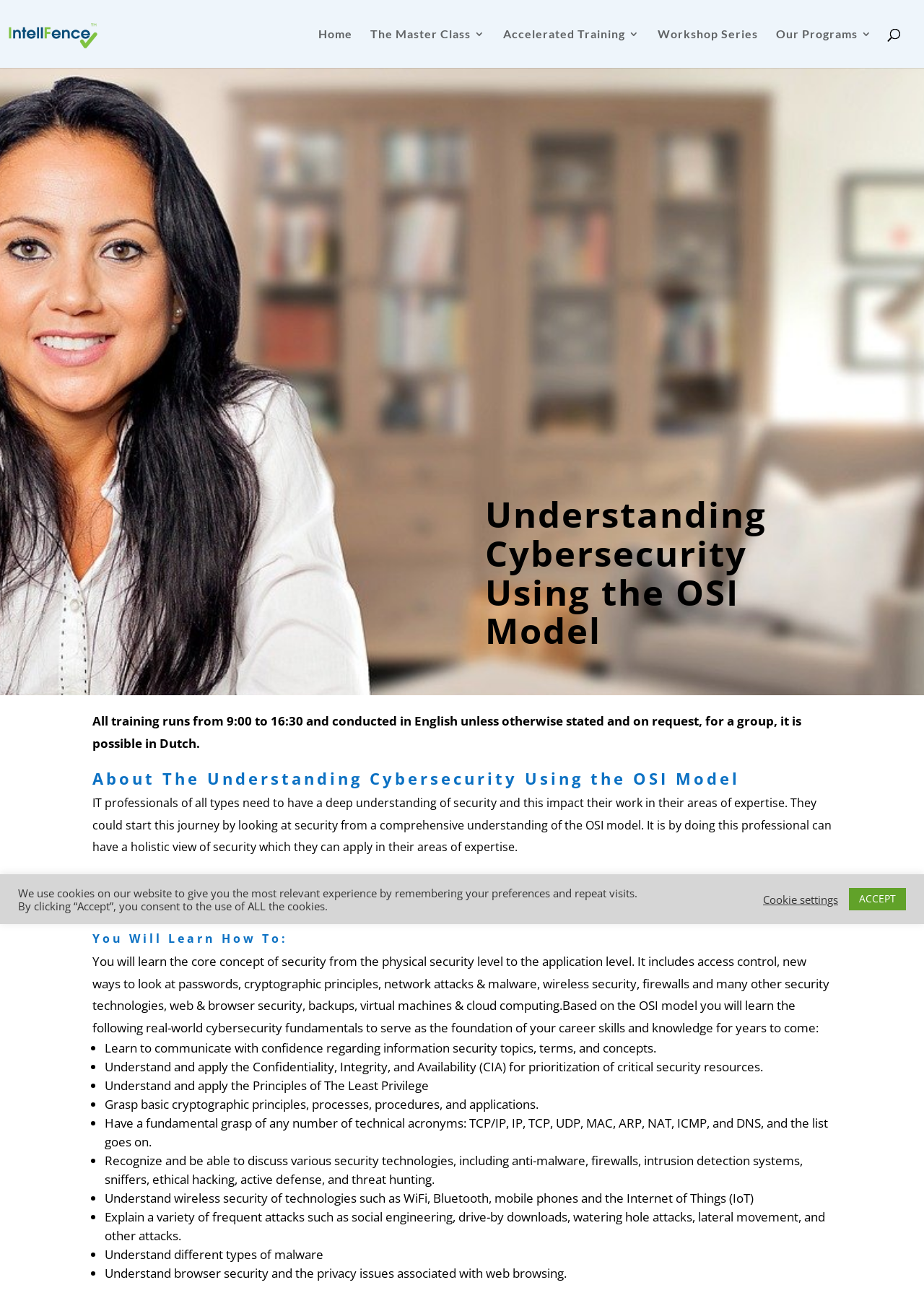What is the language of the training? Please answer the question using a single word or phrase based on the image.

English